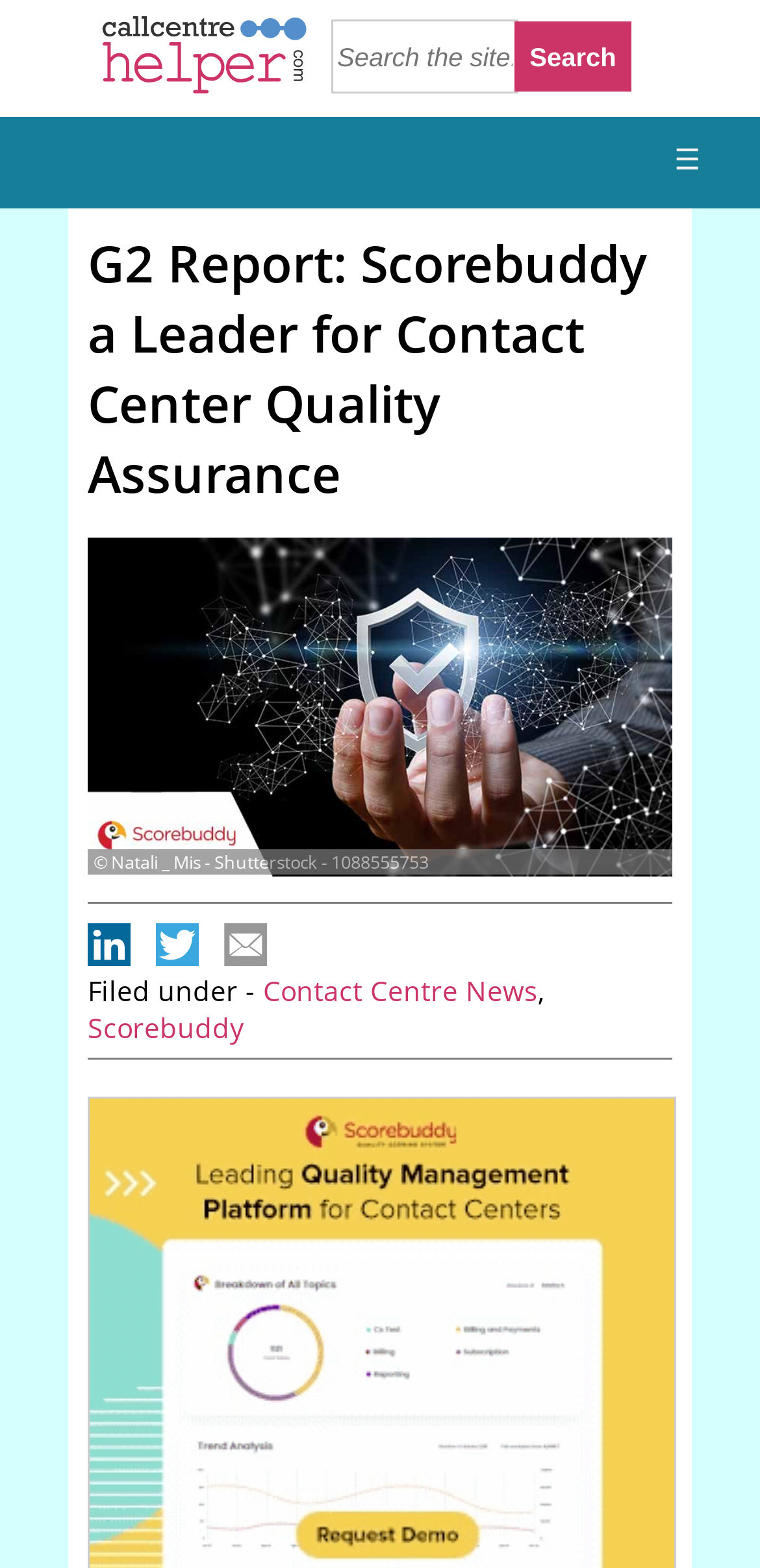What is the category of the news article?
Answer the question using a single word or phrase, according to the image.

Contact Centre News